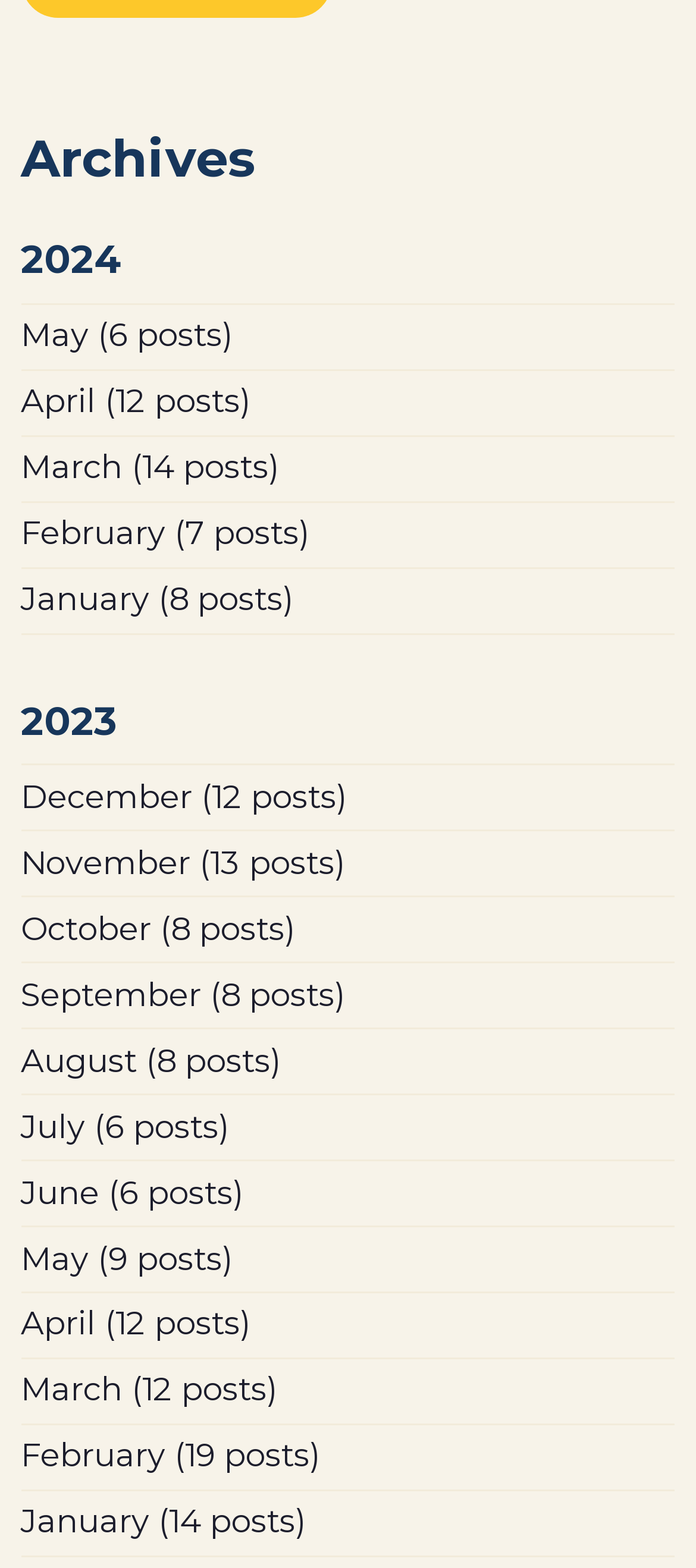Please determine the bounding box of the UI element that matches this description: August (8 posts). The coordinates should be given as (top-left x, top-left y, bottom-right x, bottom-right y), with all values between 0 and 1.

[0.03, 0.657, 0.97, 0.698]